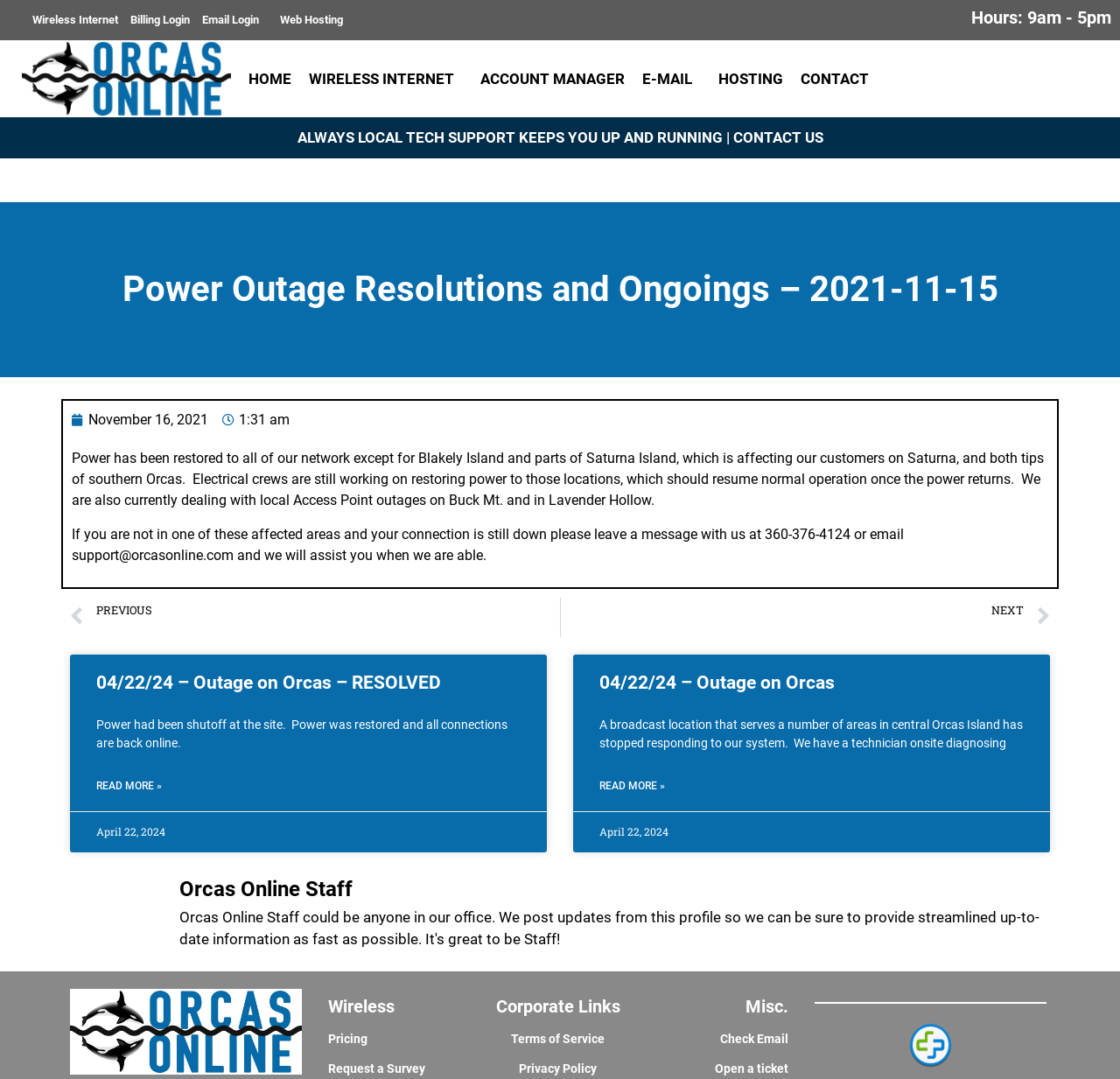Determine the bounding box coordinates of the region I should click to achieve the following instruction: "Read more about 04/22/24 – Outage on Orcas – RESOLVED". Ensure the bounding box coordinates are four float numbers between 0 and 1, i.e., [left, top, right, bottom].

[0.086, 0.721, 0.145, 0.736]